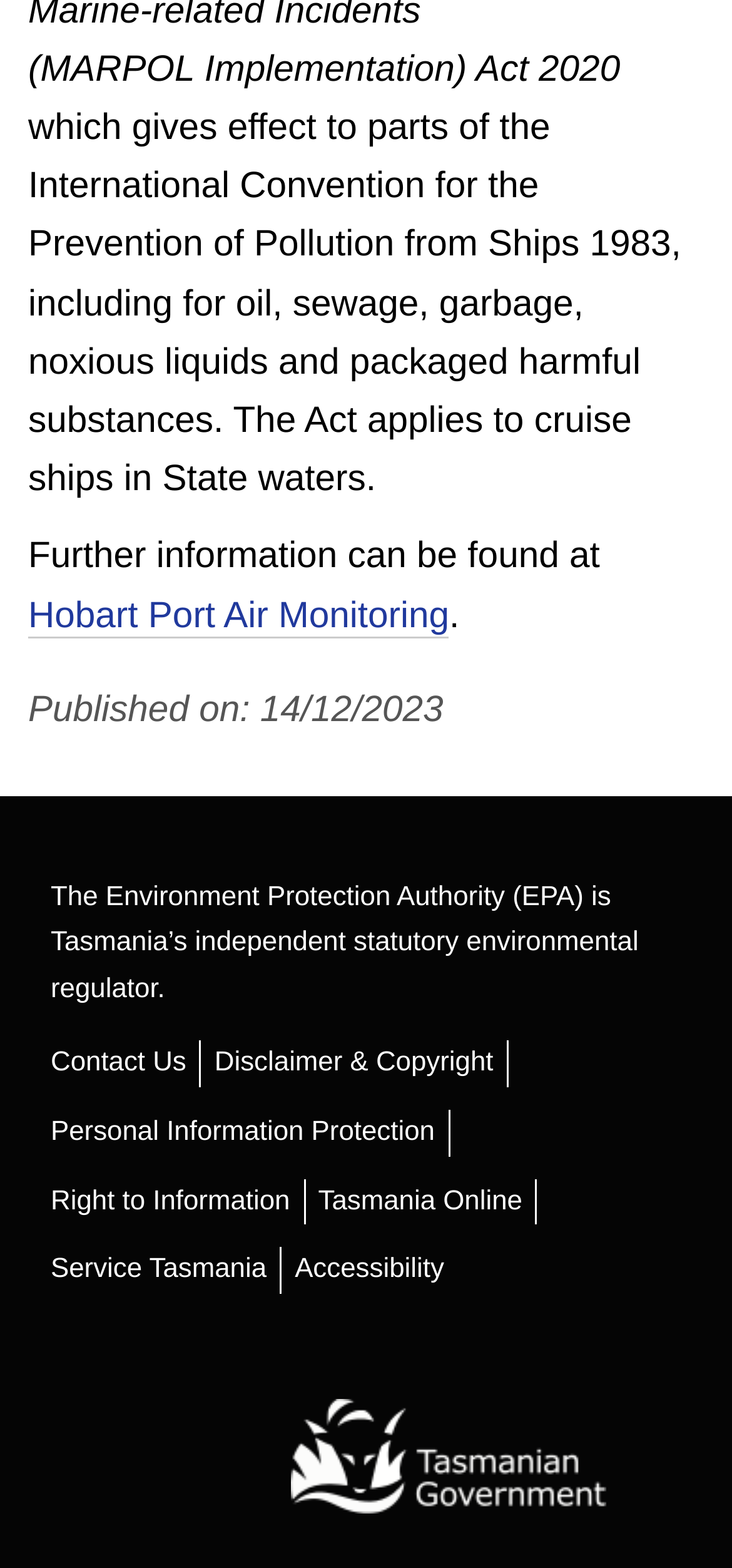What is the purpose of the Act?
Using the image as a reference, answer the question in detail.

The Act gives effect to parts of the International Convention for the Prevention of Pollution from Ships 1983, including for oil, sewage, garbage, noxious liquids and packaged harmful substances, which implies that the purpose of the Act is to prevent pollution.